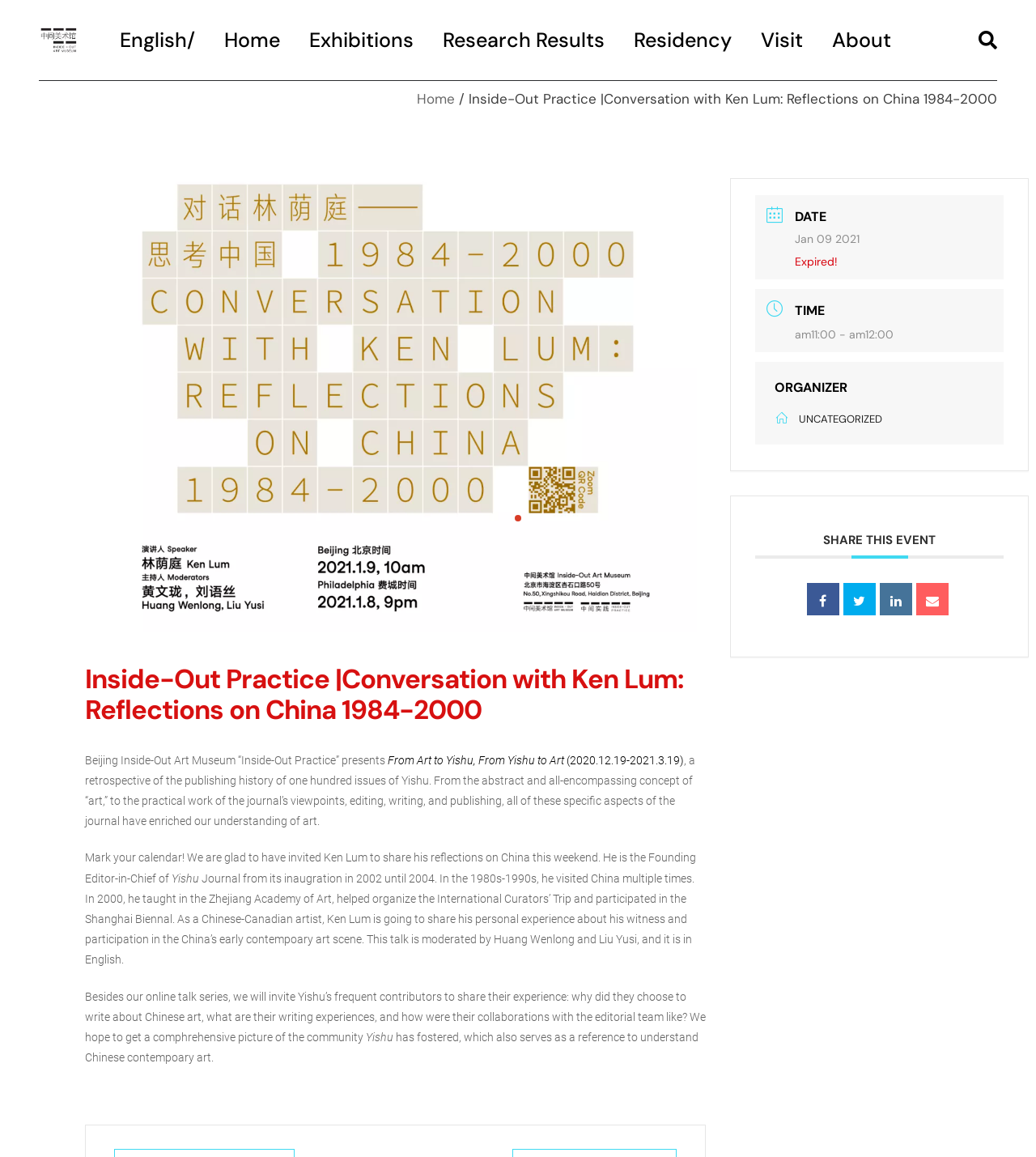What is the date of the event?
Respond with a short answer, either a single word or a phrase, based on the image.

Jan 09 2021